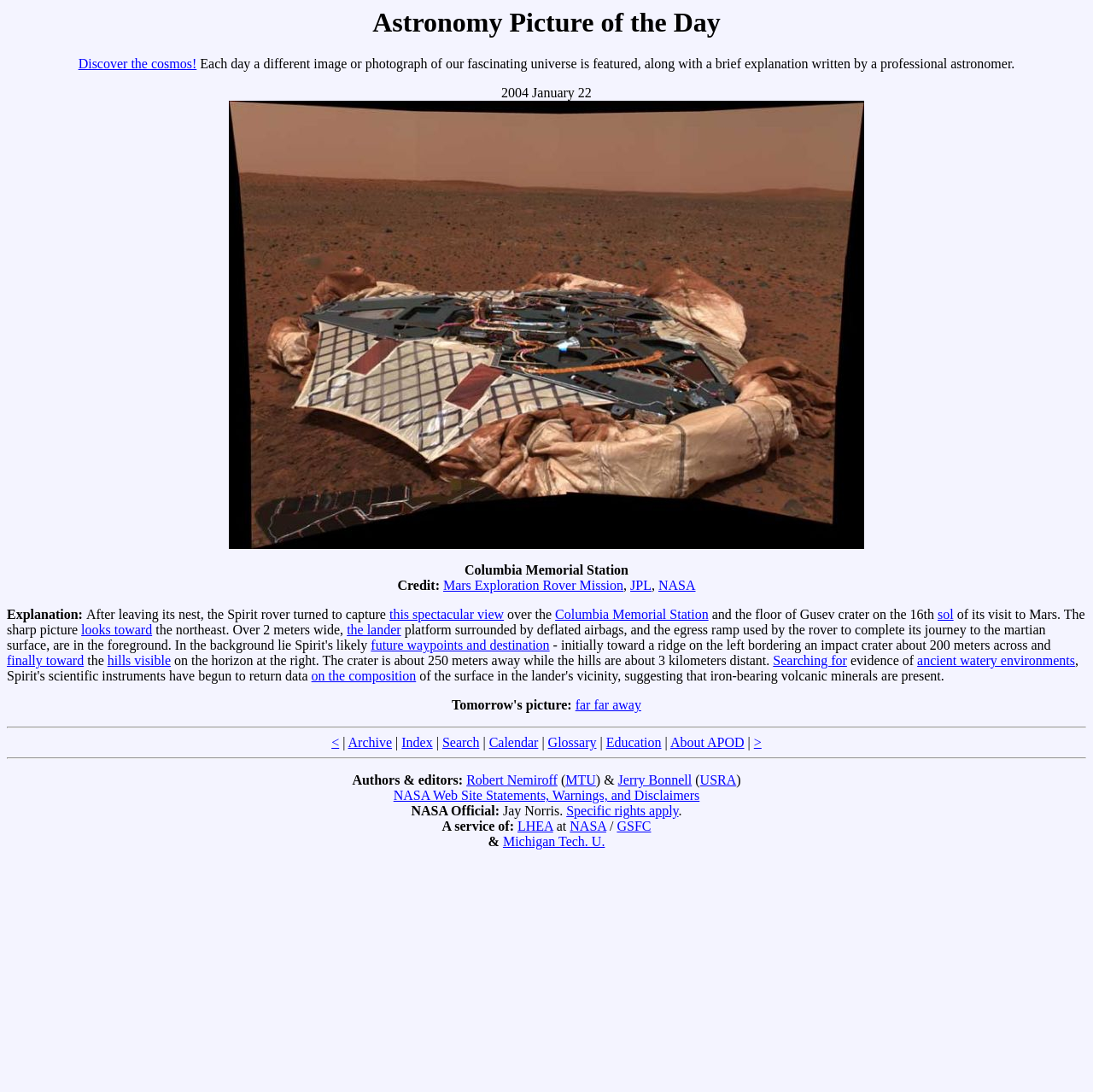Please specify the bounding box coordinates in the format (top-left x, top-left y, bottom-right x, bottom-right y), with all values as floating point numbers between 0 and 1. Identify the bounding box of the UI element described by: future waypoints and destination

[0.339, 0.584, 0.503, 0.598]